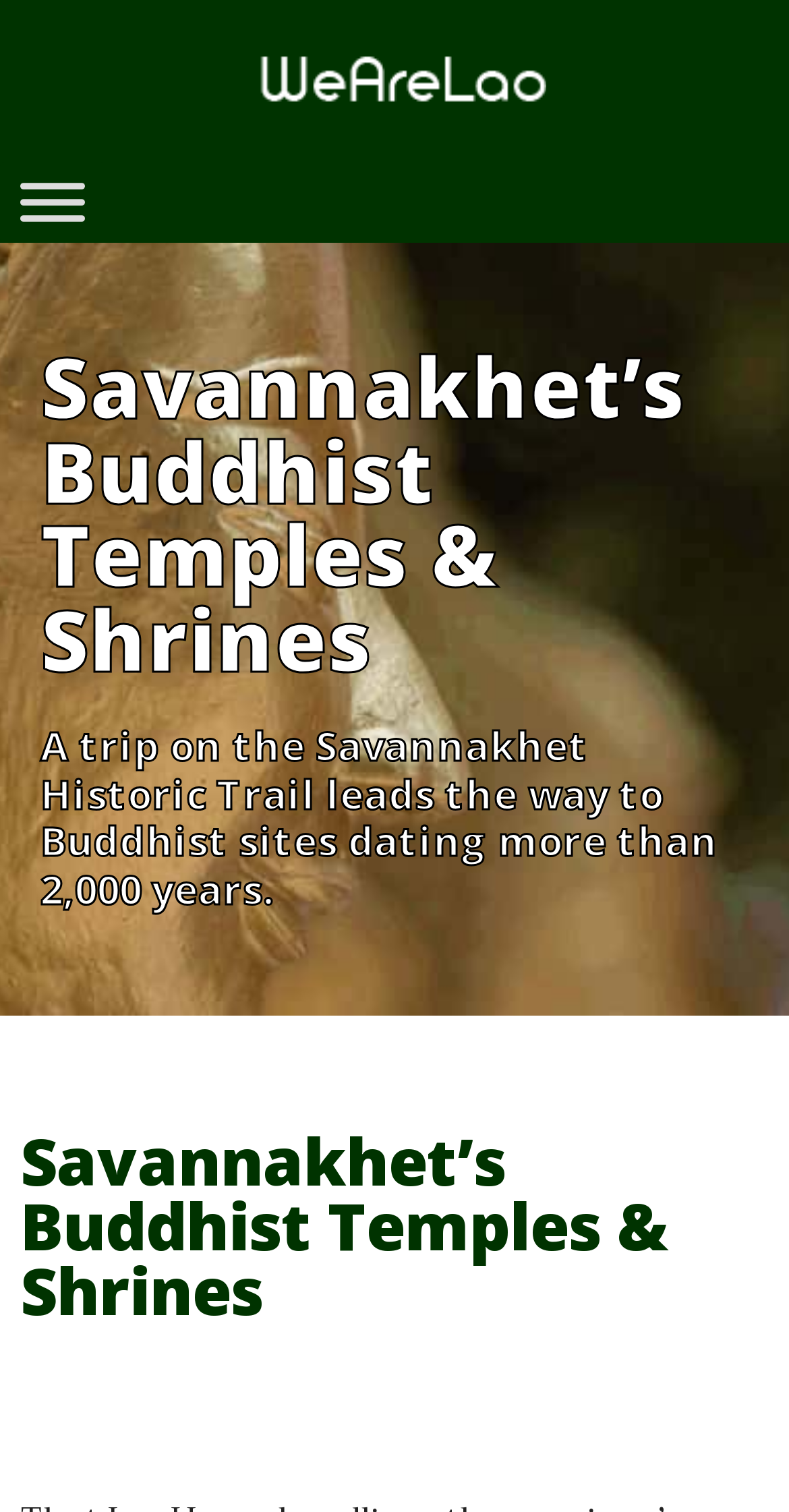Find the bounding box of the UI element described as follows: "title="wal-site-log"".

[0.308, 0.032, 0.692, 0.071]